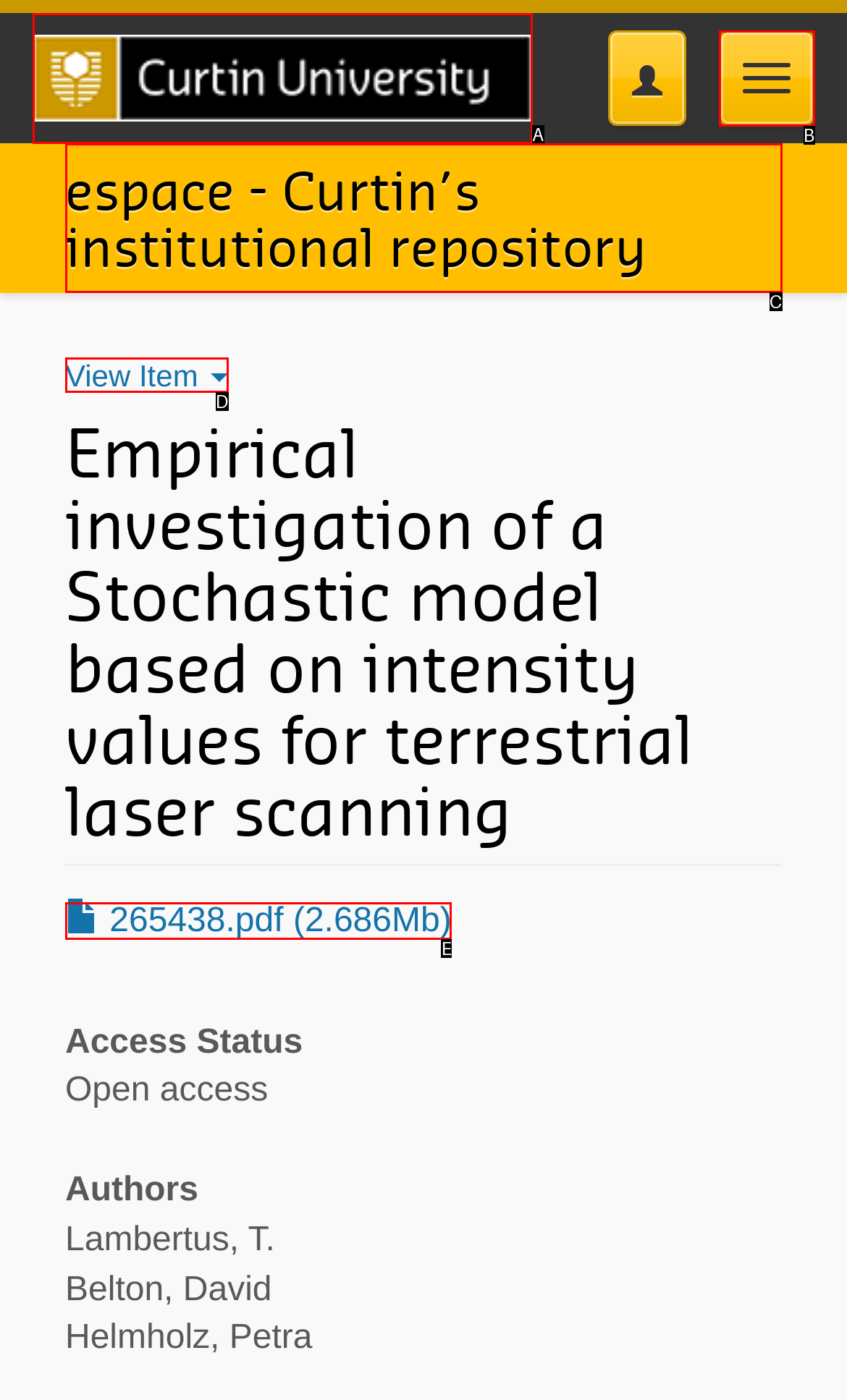Select the HTML element that corresponds to the description: View Item
Reply with the letter of the correct option from the given choices.

D